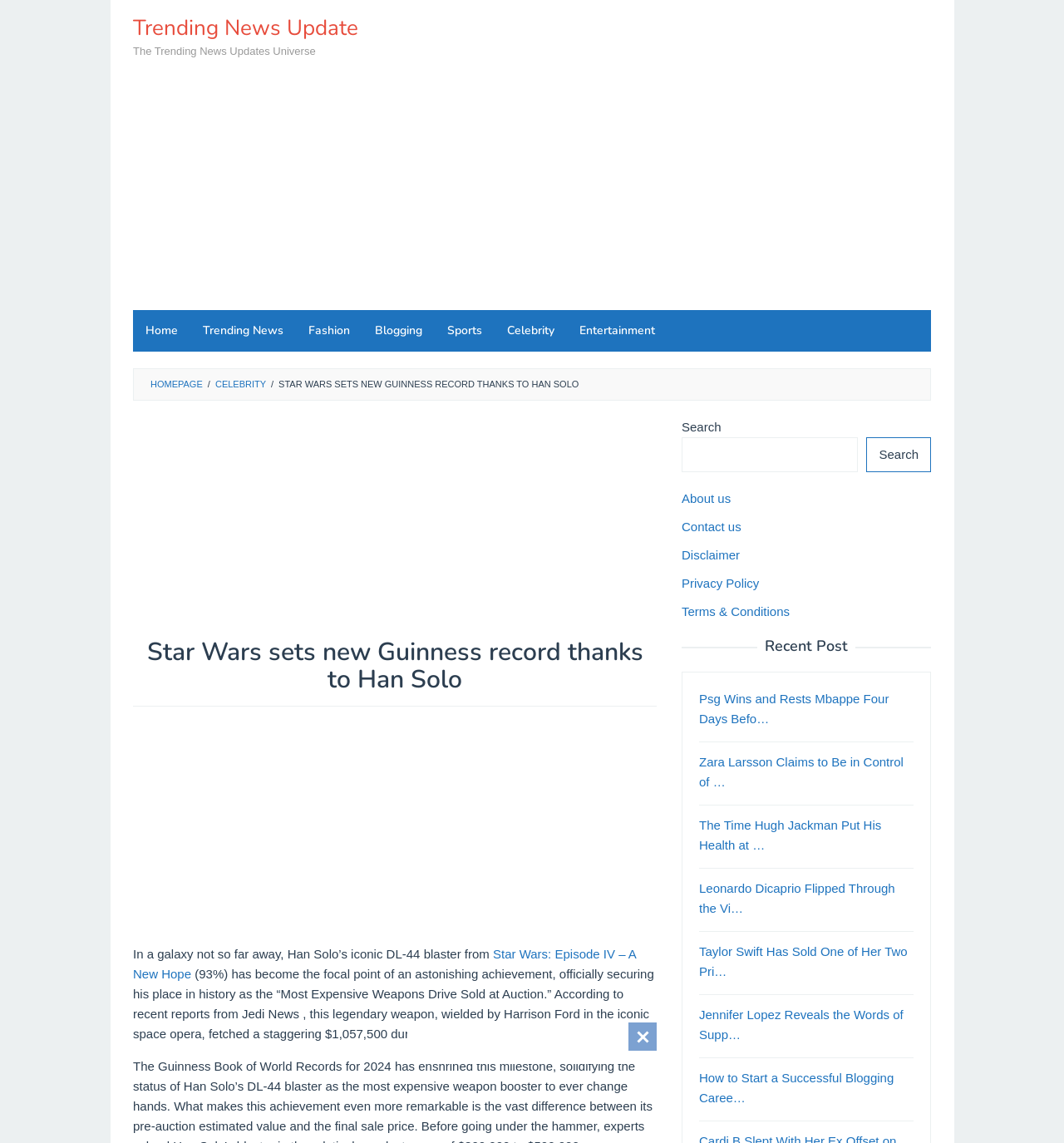How many recent posts are listed on the webpage?
Please give a detailed and elaborate explanation in response to the question.

I found the answer by counting the number of links under the 'Recent Post' heading, which lists 6 recent news articles.